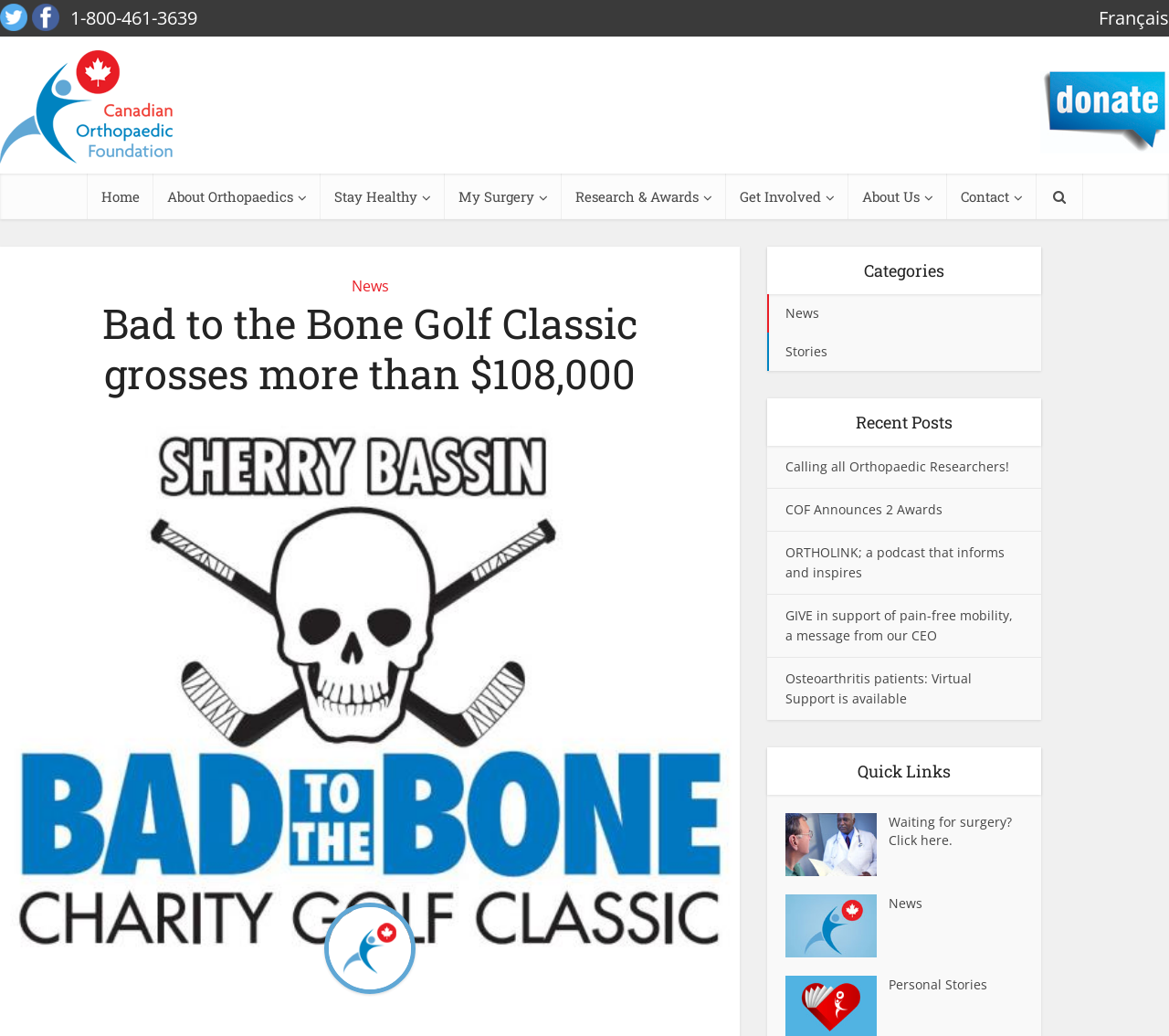Extract the bounding box for the UI element that matches this description: "Stay Healthy".

[0.274, 0.168, 0.38, 0.212]